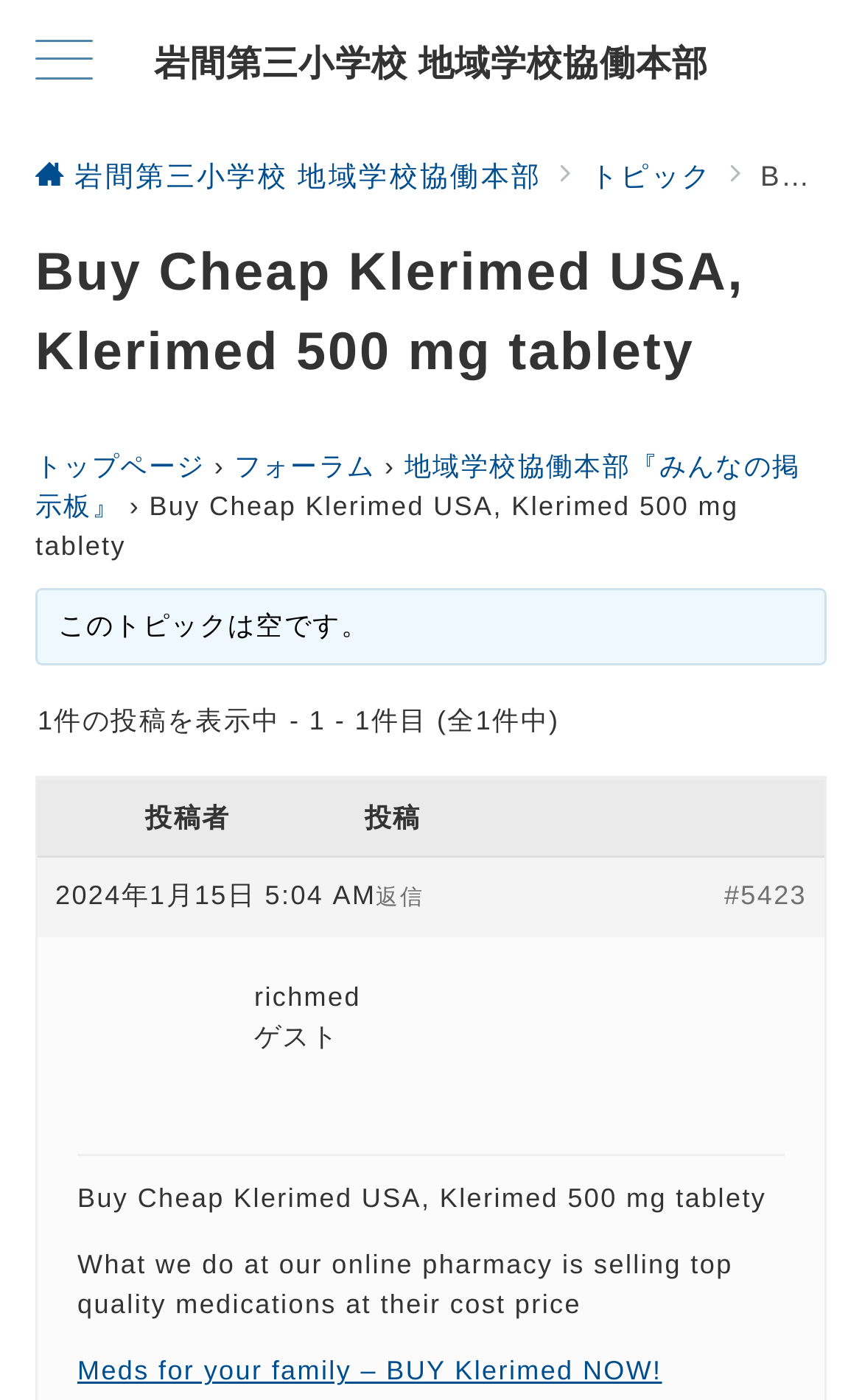Detail the various sections and features of the webpage.

This webpage appears to be an online pharmacy platform. At the top left corner, there is a menu button labeled "メニューボタン". Next to it, there is a link to "岩間第三小学校 地域学校協働本部", which seems to be a school or educational institution. 

Below these elements, there is a header section with a heading that reads "Buy Cheap Klerimed USA, Klerimed 500 mg tablety". This heading is followed by a series of links, including "トップページ", "フォーラム", and "地域学校協働本部『みんなの掲示板』". 

The main content of the page is a topic or forum discussion. There is a static text that reads "このトピックは空です。" which means "This topic is empty." However, there is a post displayed below, which includes the text "Buy Cheap Klerimed USA, Klerimed 500 mg tablety" and a description that reads "What we do at our online pharmacy is selling top quality medications at their cost price". The post is attributed to a user named "richmed" and has a timestamp of "2024年1月15日 5:04 AM". 

There are also buttons and links within the post, including a "返信" (reply) button and a link to "#5423". At the bottom of the page, there is a call-to-action link that reads "Meds for your family – BUY Klerimed NOW!".